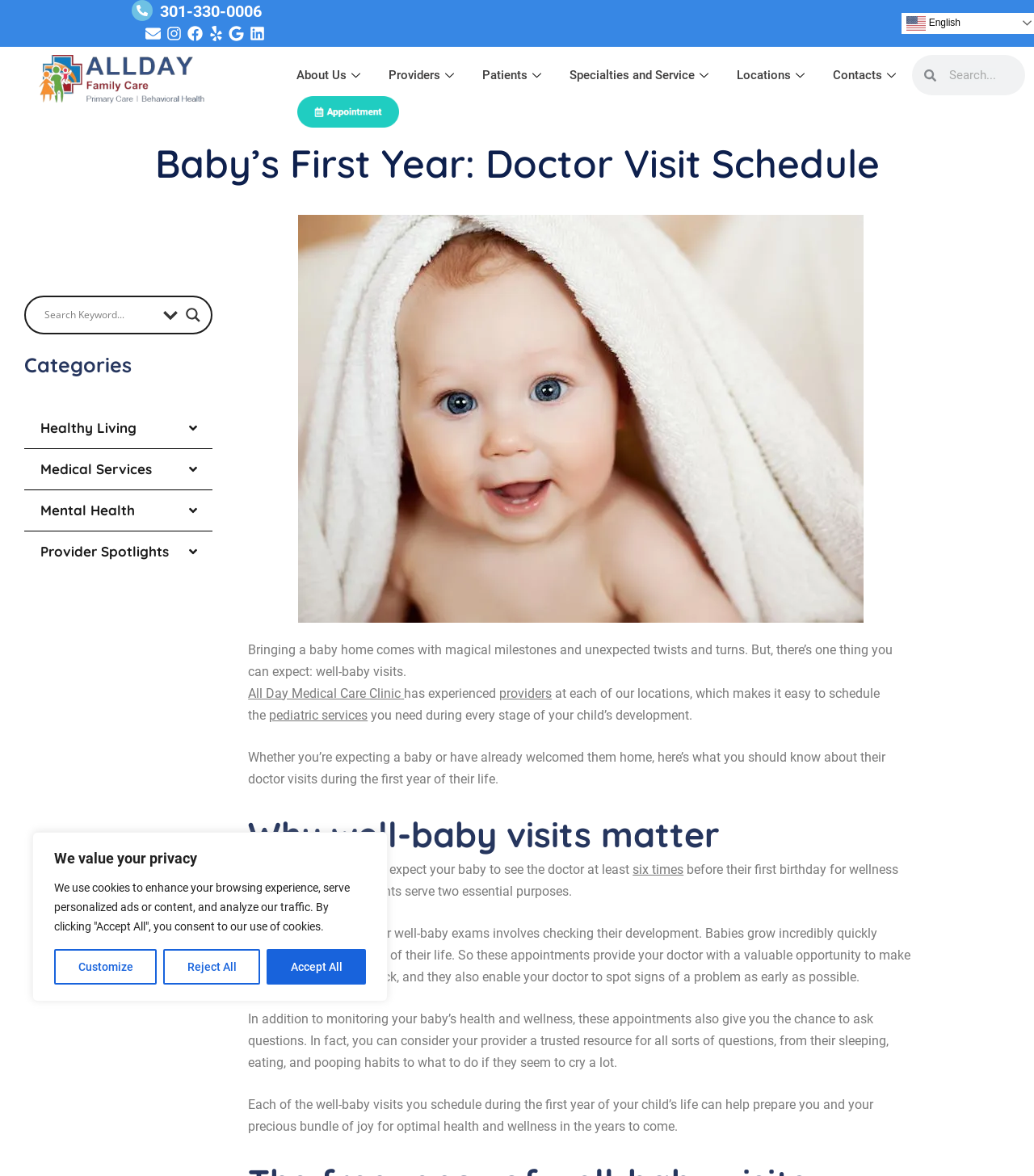Please identify the bounding box coordinates of the element I should click to complete this instruction: 'Learn about pediatric services'. The coordinates should be given as four float numbers between 0 and 1, like this: [left, top, right, bottom].

[0.26, 0.601, 0.356, 0.615]